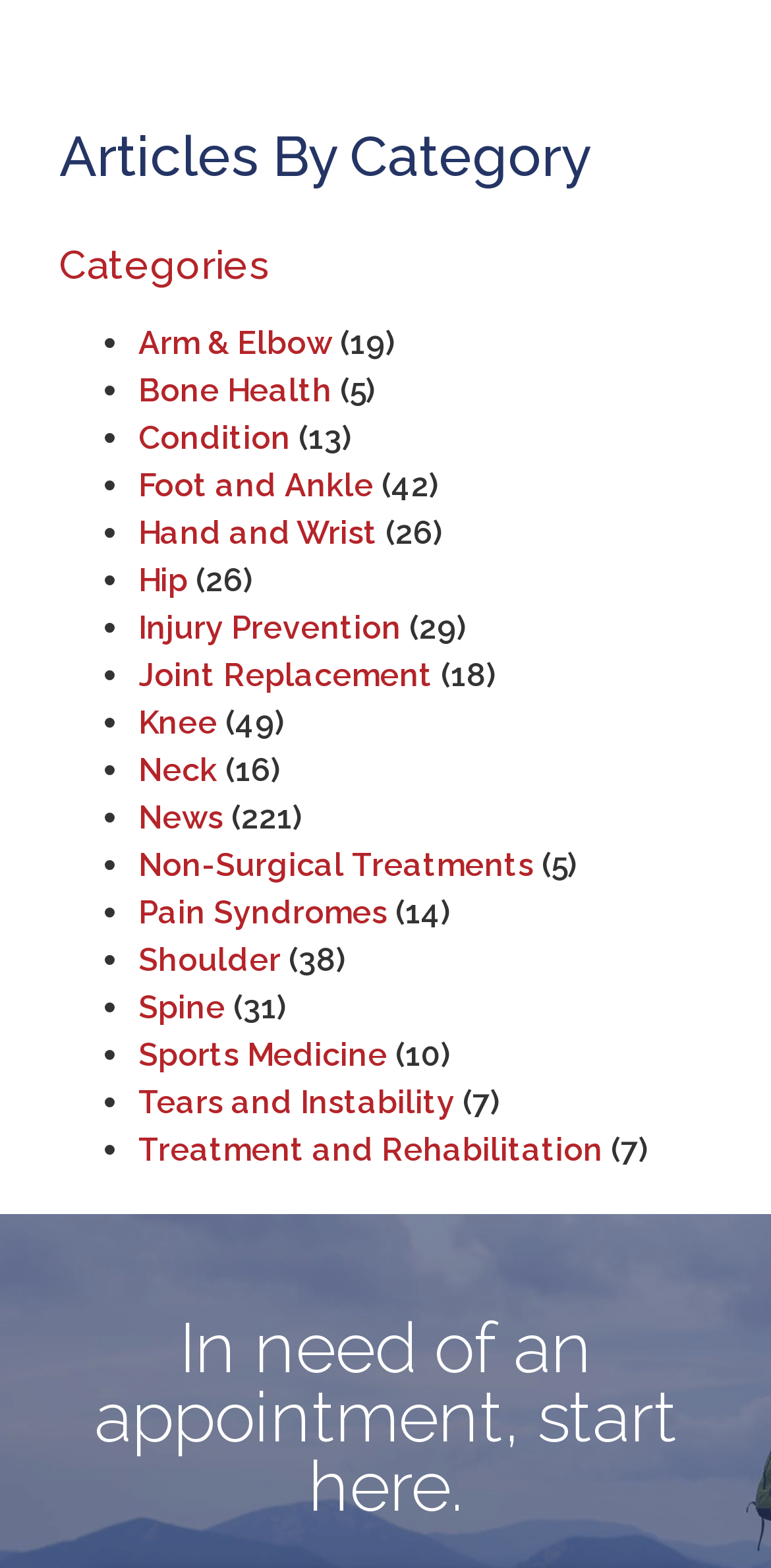Please identify the bounding box coordinates of the element I need to click to follow this instruction: "Read about Foot and Ankle".

[0.179, 0.297, 0.485, 0.321]